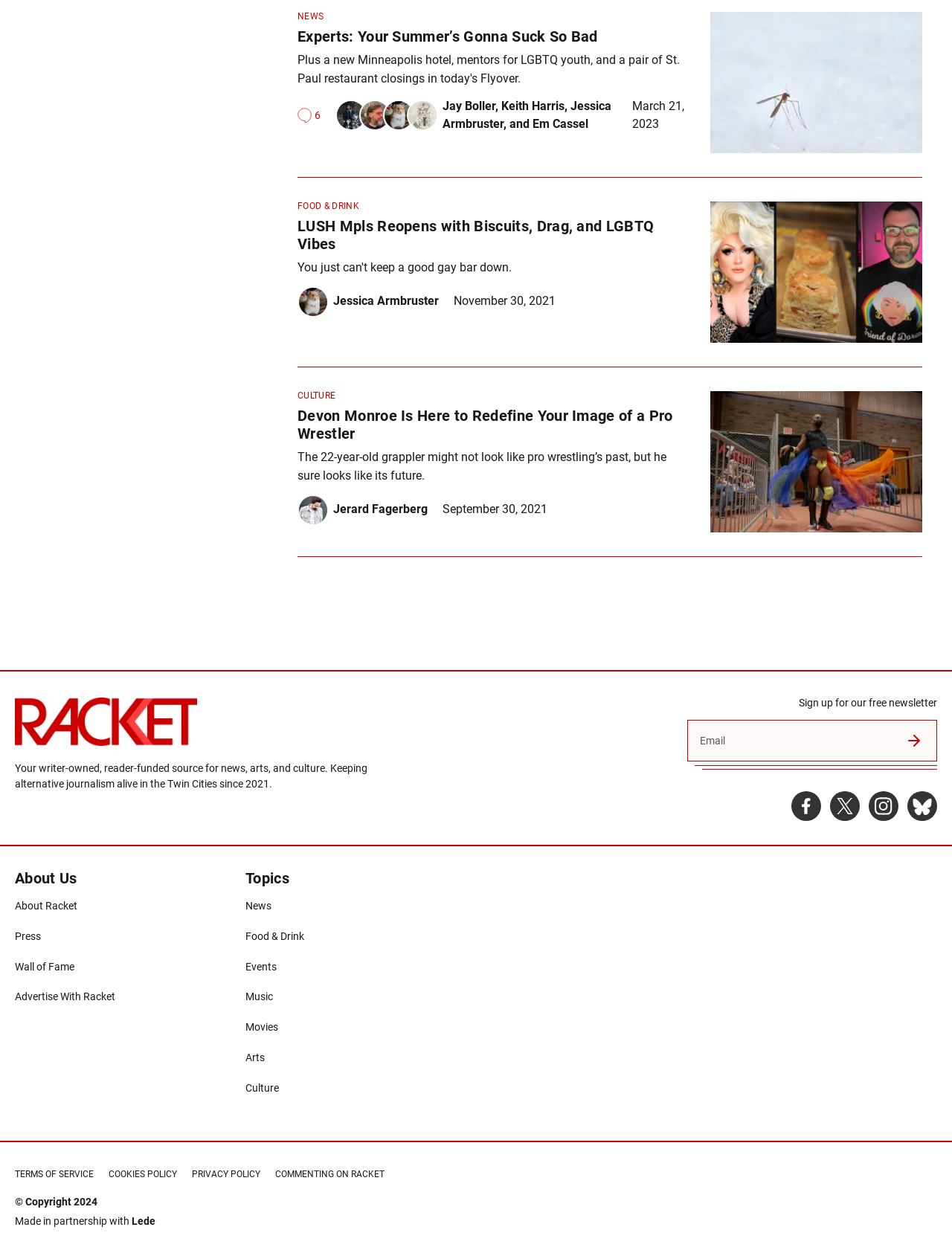Identify and provide the bounding box for the element described by: "parent_node: Email name="email" placeholder="Email"".

[0.722, 0.575, 0.937, 0.608]